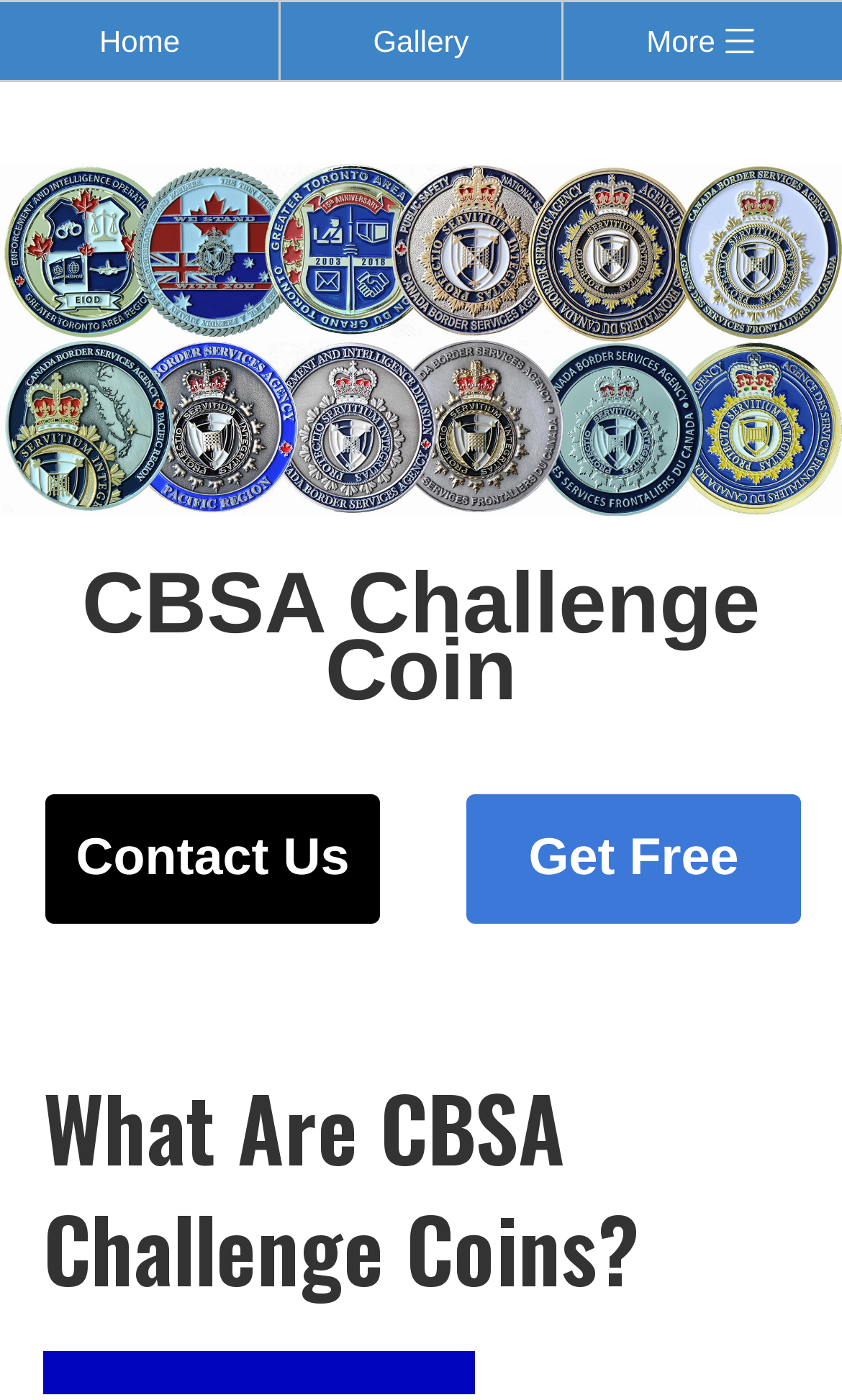Please respond to the question using a single word or phrase:
How many columns are in the top navigation bar?

1